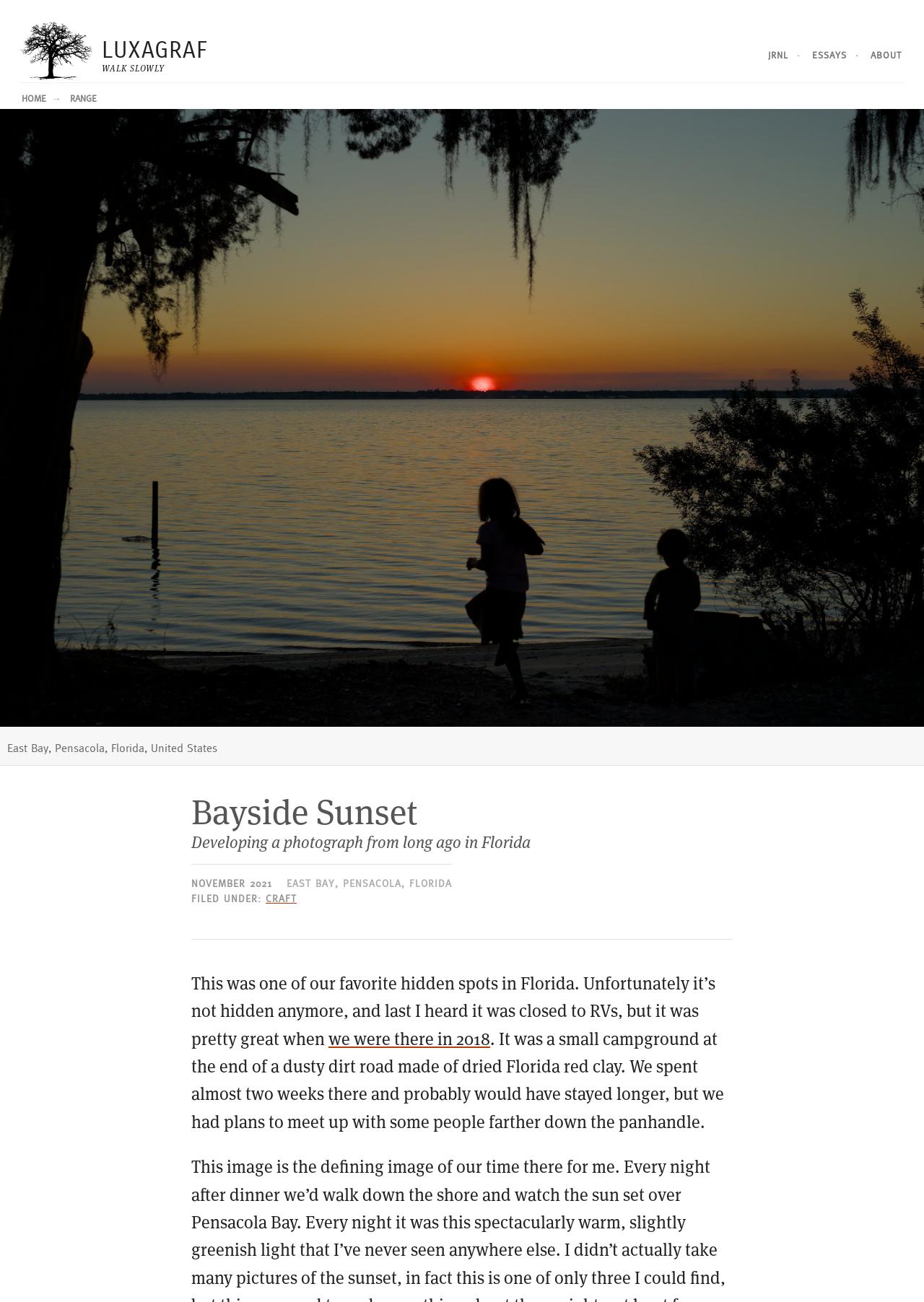Give an in-depth explanation of the webpage layout and content.

The webpage appears to be a blog or journal entry about a personal experience. At the top left corner, there is a home icon with the text "LUXAGRAF" next to it, which serves as a navigation link. To the right of this icon, there is a static text "WALK SLOWLY" in a prominent position. 

On the top right side, there are four navigation links: "JRNL·", "ESSAYS·", "ABOUT", and "HOME". Below these links, there are two more navigation links: "RANGE" and "HOME". 

The main content of the webpage is a figure with an image of a girl dancing in the sunset, which takes up most of the page. Below the image, there is a figcaption with the text "East Bay, Pensacola, Florida, United States". 

Above the image, there are three headings: "Bayside Sunset", "Developing a photograph from long ago in Florida", and a date "NOVEMBER 2021". The text "EAST BAY, PENSACOLA FLORIDA" is written below the date. 

The main article starts below the image, with a text that describes a personal experience of visiting a hidden spot in Florida. The text is divided into paragraphs, with a link to "CRAFT" and another link to "we were there in 2018" embedded within the text.